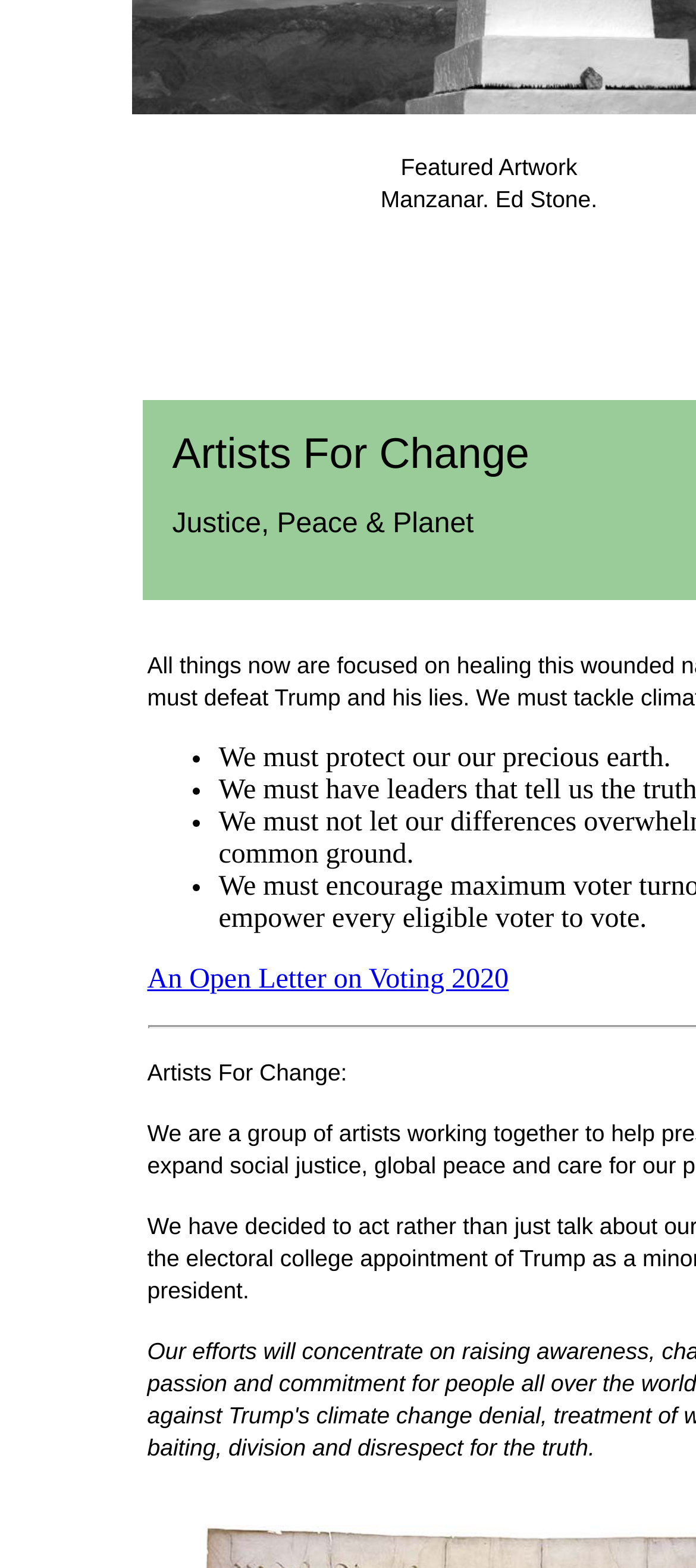What is the purpose of the webpage?
Look at the screenshot and respond with a single word or phrase.

Voting information